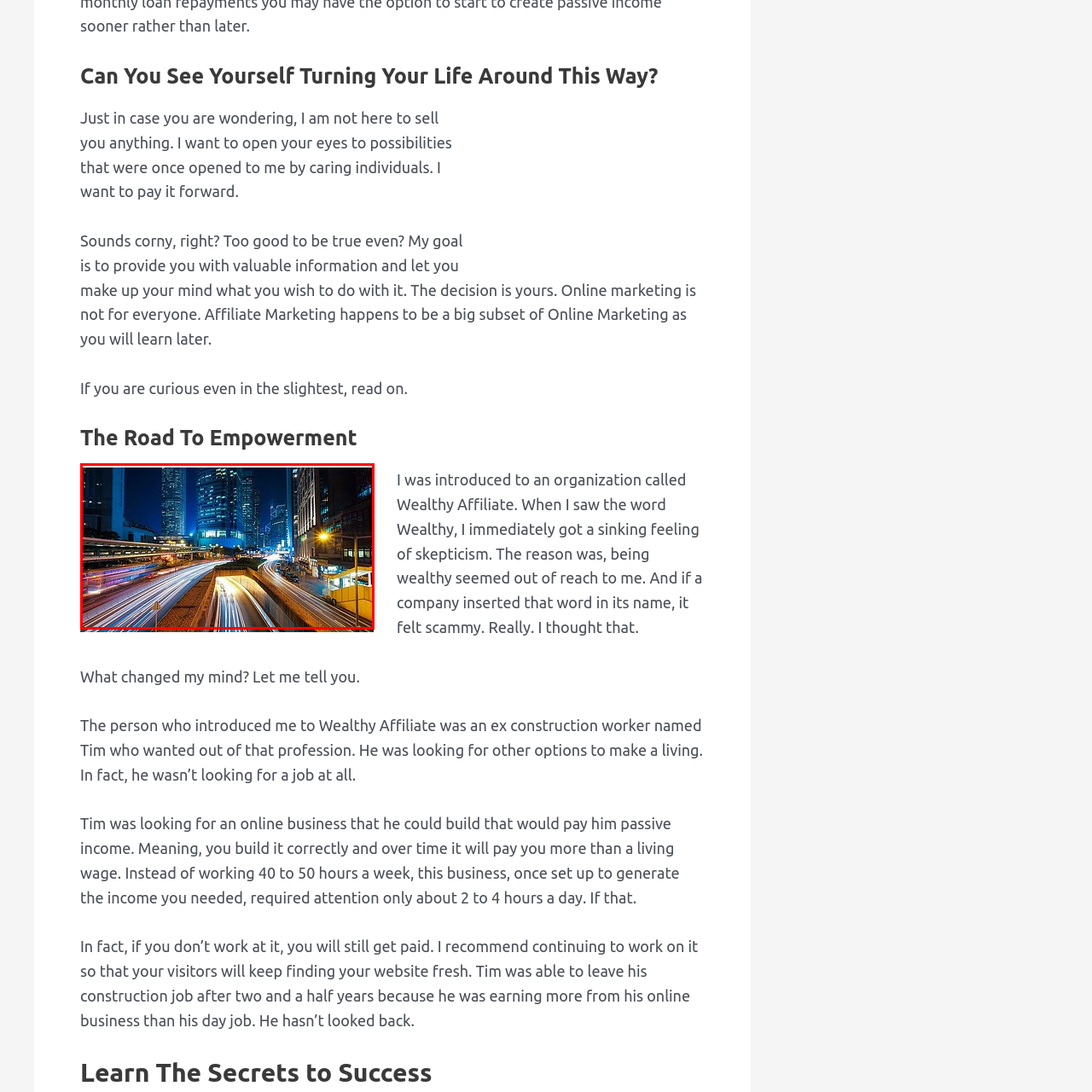What is reflected on the glass facades of the skyscrapers?
Examine the image highlighted by the red bounding box and provide a thorough and detailed answer based on your observations.

The caption states that the glass facades of the skyscrapers reflect a spectrum of colors, which suggests that the colors are being reflected from the surrounding environment, possibly from the artificial lights.